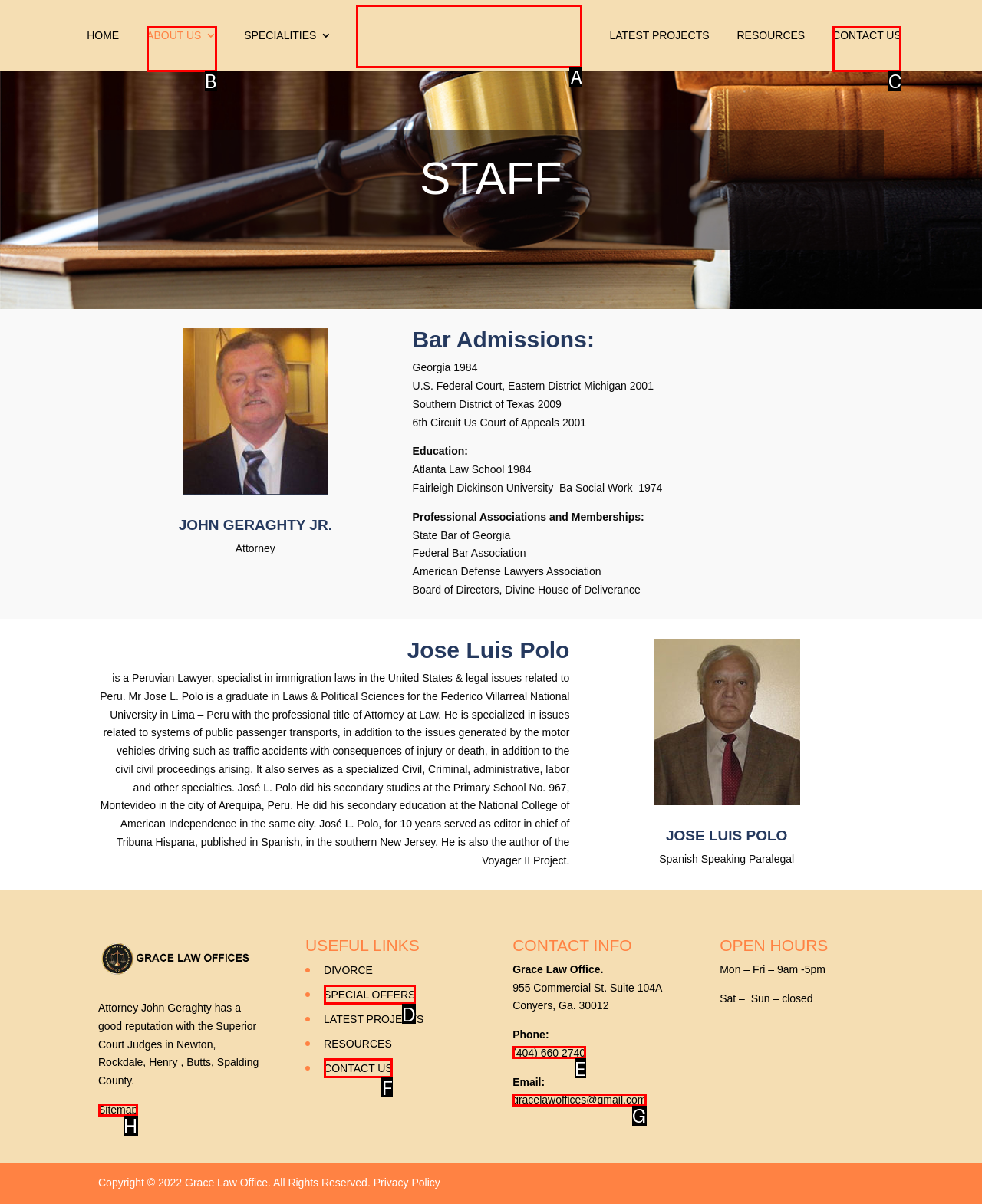Pick the right letter to click to achieve the task: Check the Sitemap
Answer with the letter of the correct option directly.

H